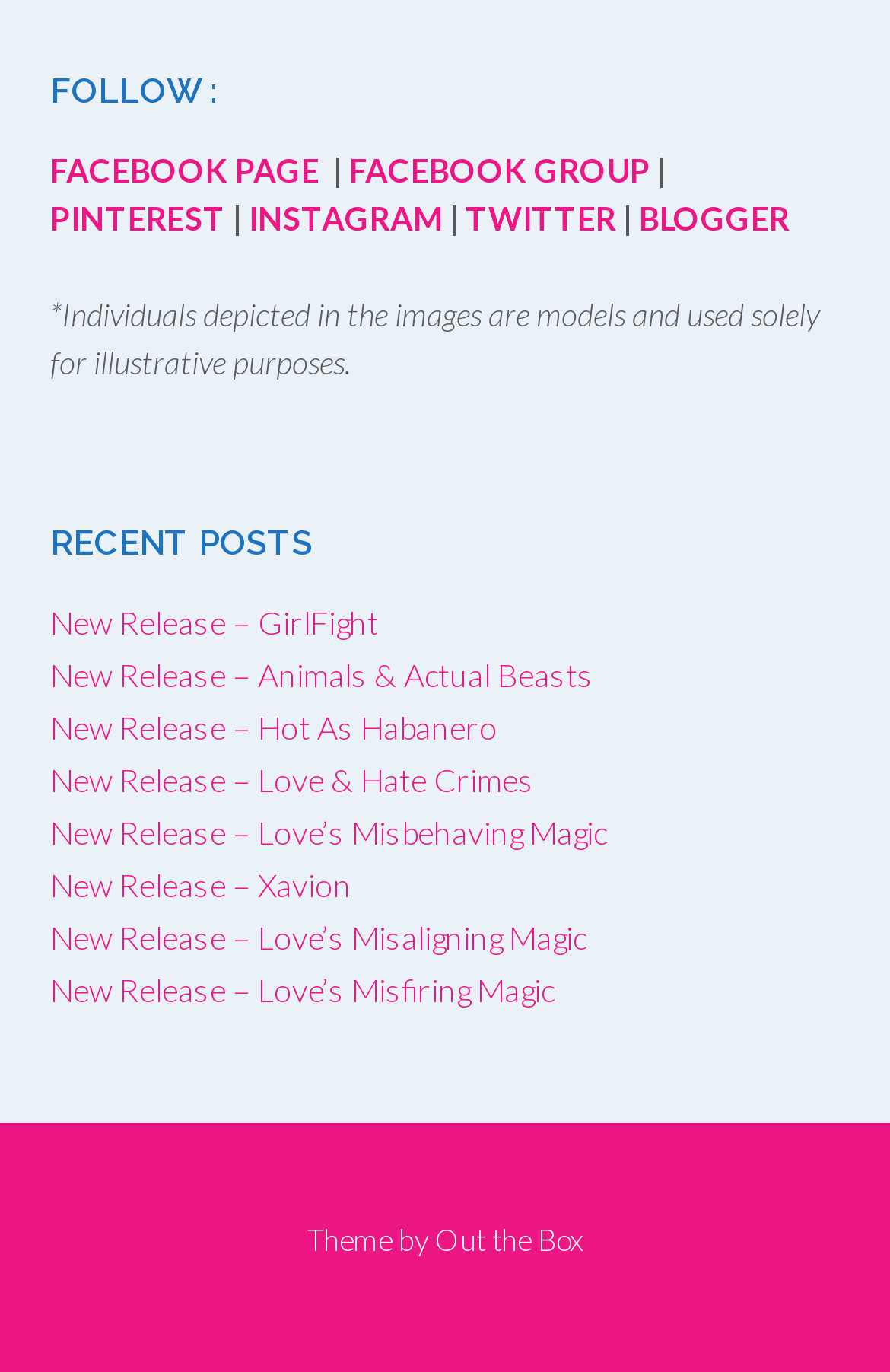Identify the bounding box coordinates for the region to click in order to carry out this instruction: "Follow on Facebook". Provide the coordinates using four float numbers between 0 and 1, formatted as [left, top, right, bottom].

[0.056, 0.109, 0.359, 0.137]